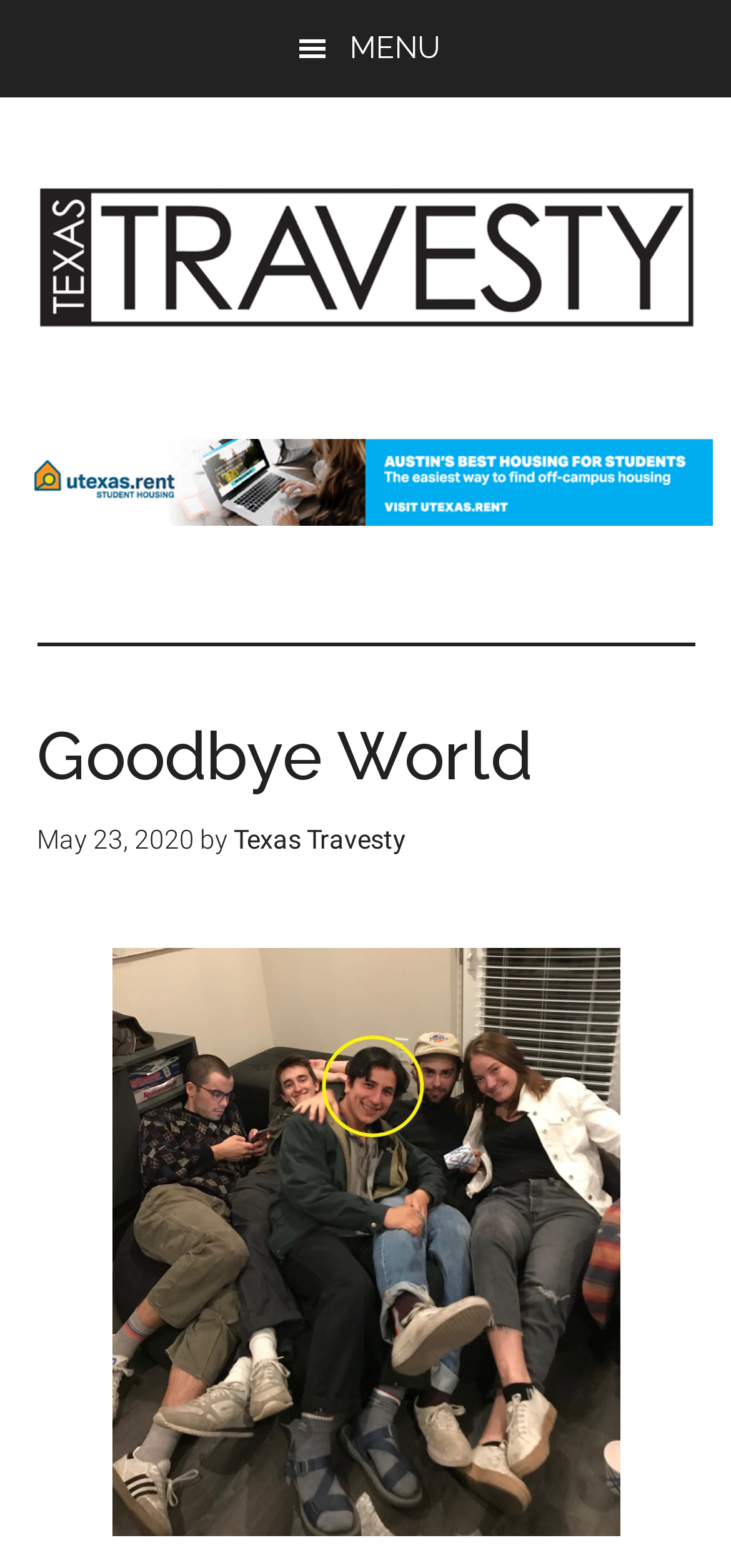Respond with a single word or phrase to the following question:
What is the type of the main content?

Article